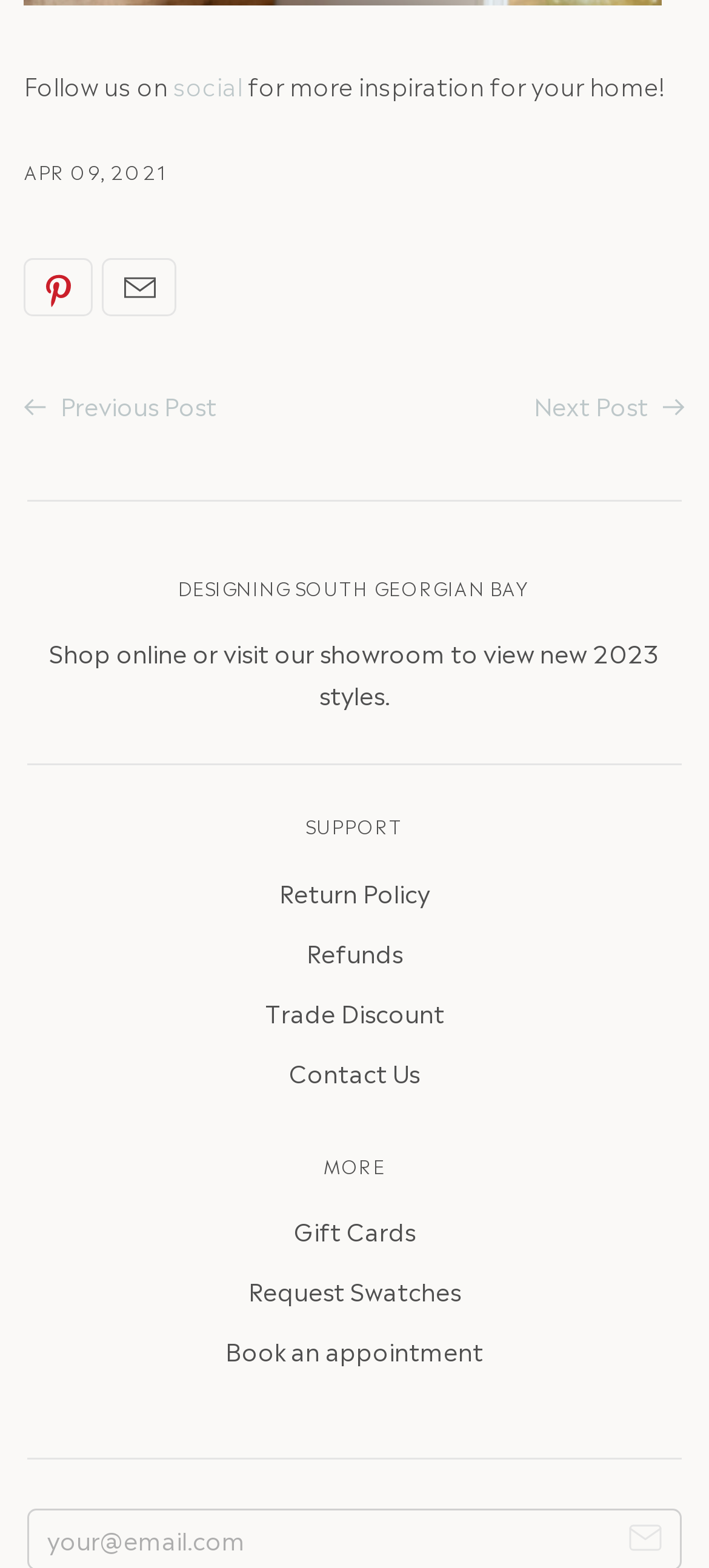What is the purpose of the 'Trade Discount' link?
Could you answer the question with a detailed and thorough explanation?

I inferred the purpose of the 'Trade Discount' link by looking at its location under the 'SUPPORT' heading and its proximity to other links related to refunds and return policies, suggesting that it provides information about discounts for trades or businesses.